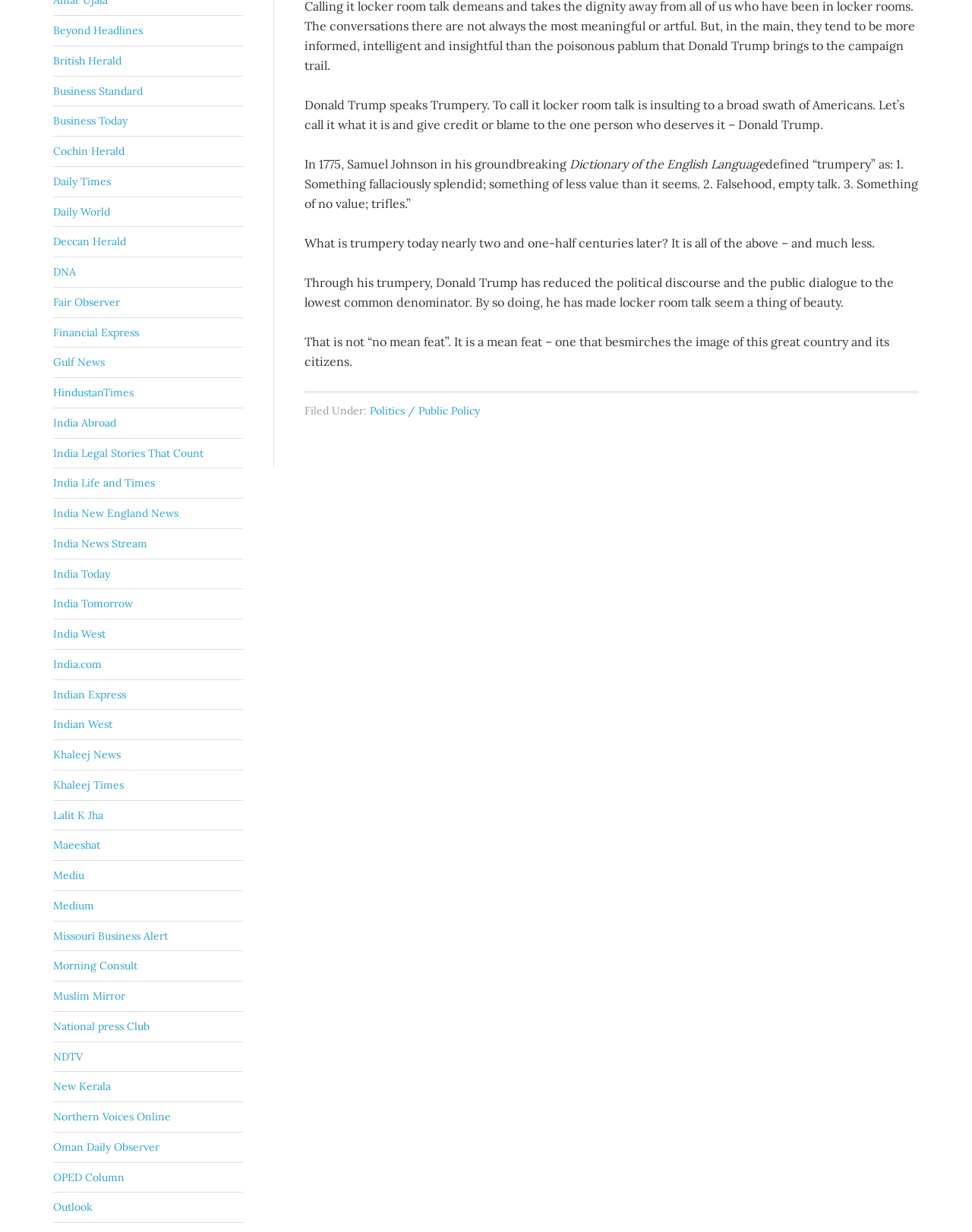What is the category of the article?
Look at the screenshot and respond with one word or a short phrase.

Politics / Public Policy